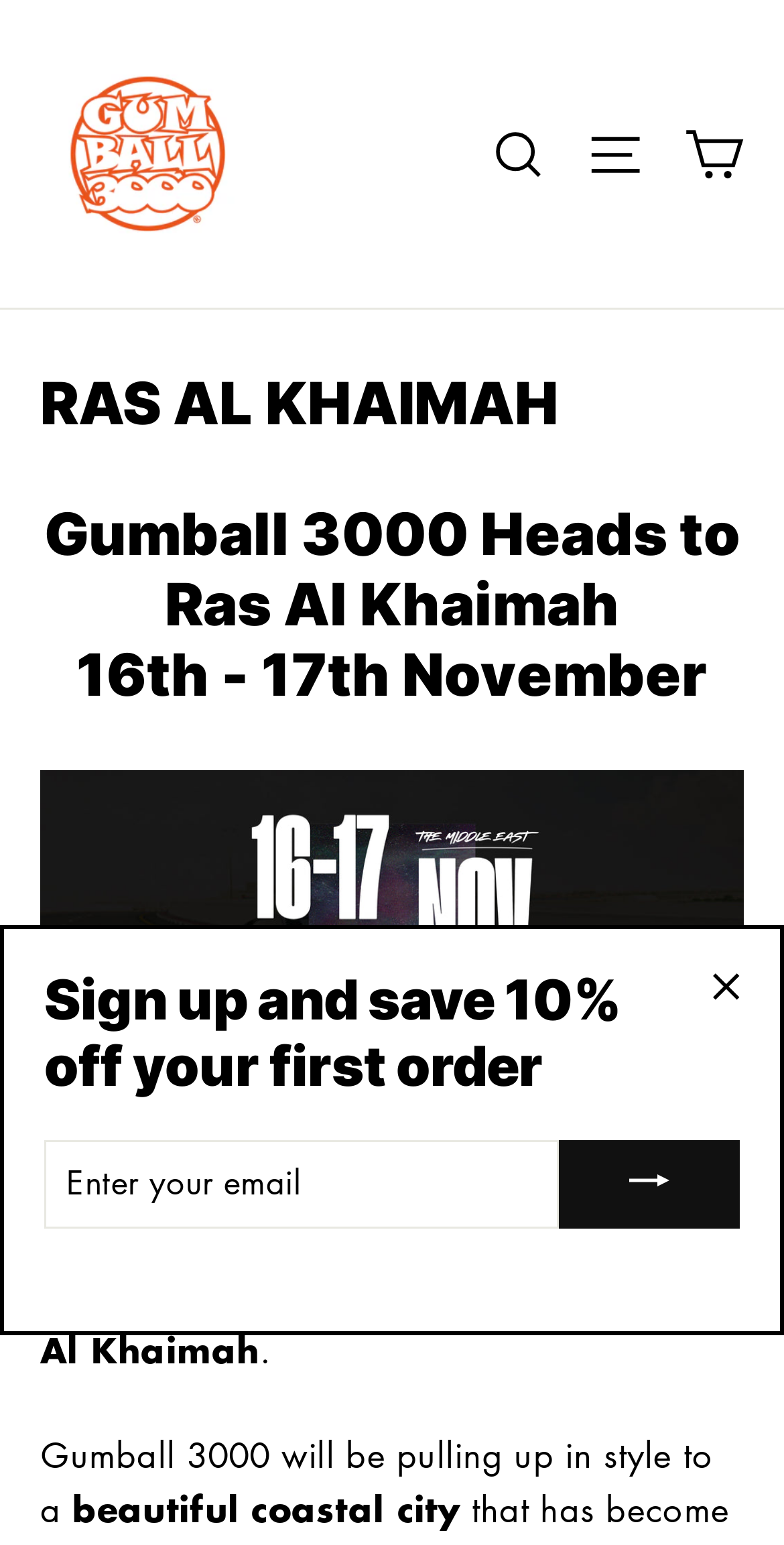What is the location of the event?
Your answer should be a single word or phrase derived from the screenshot.

Ras Al Khaimah